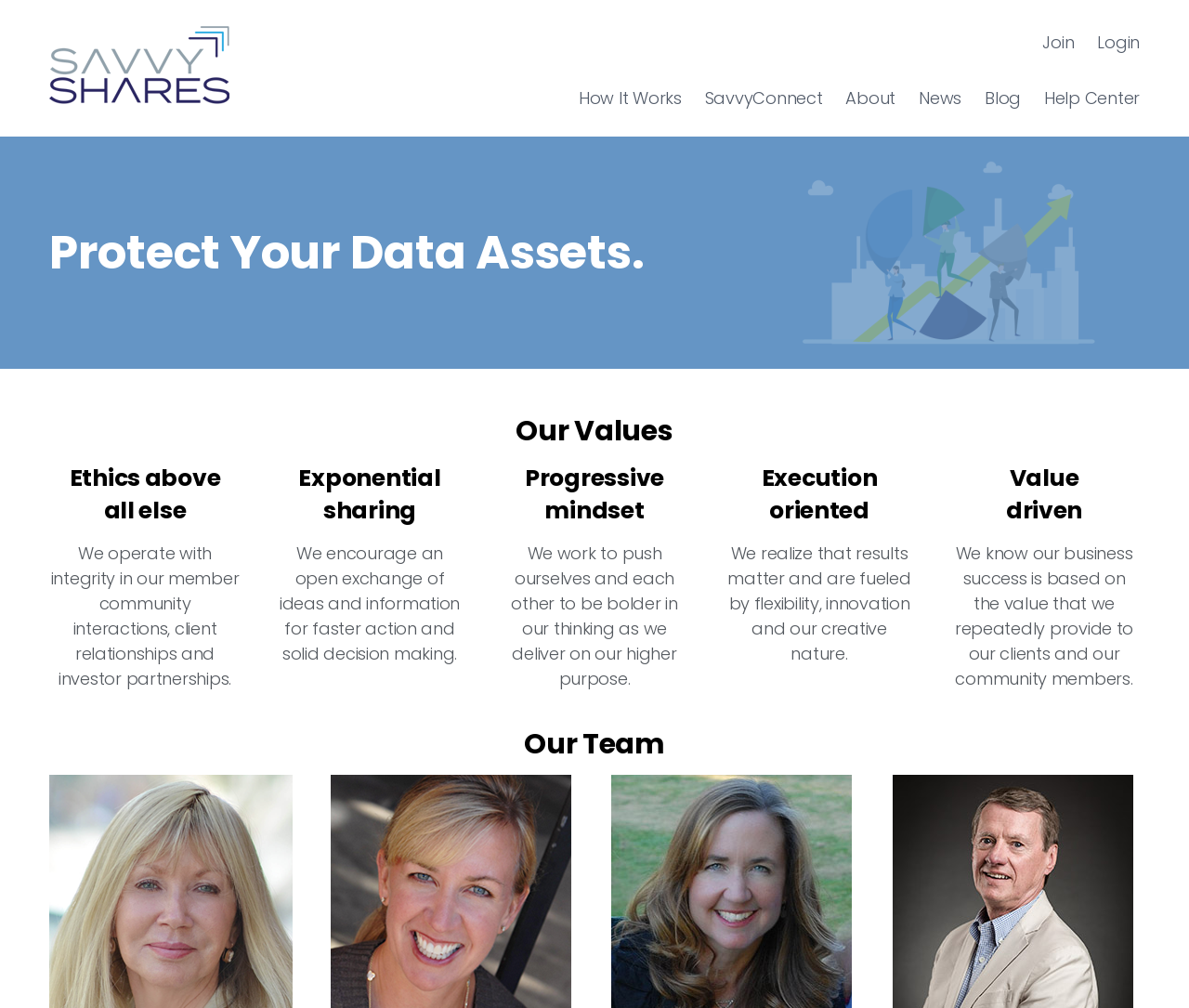Answer briefly with one word or phrase:
What is the purpose of the 'Help Center' link?

To provide assistance